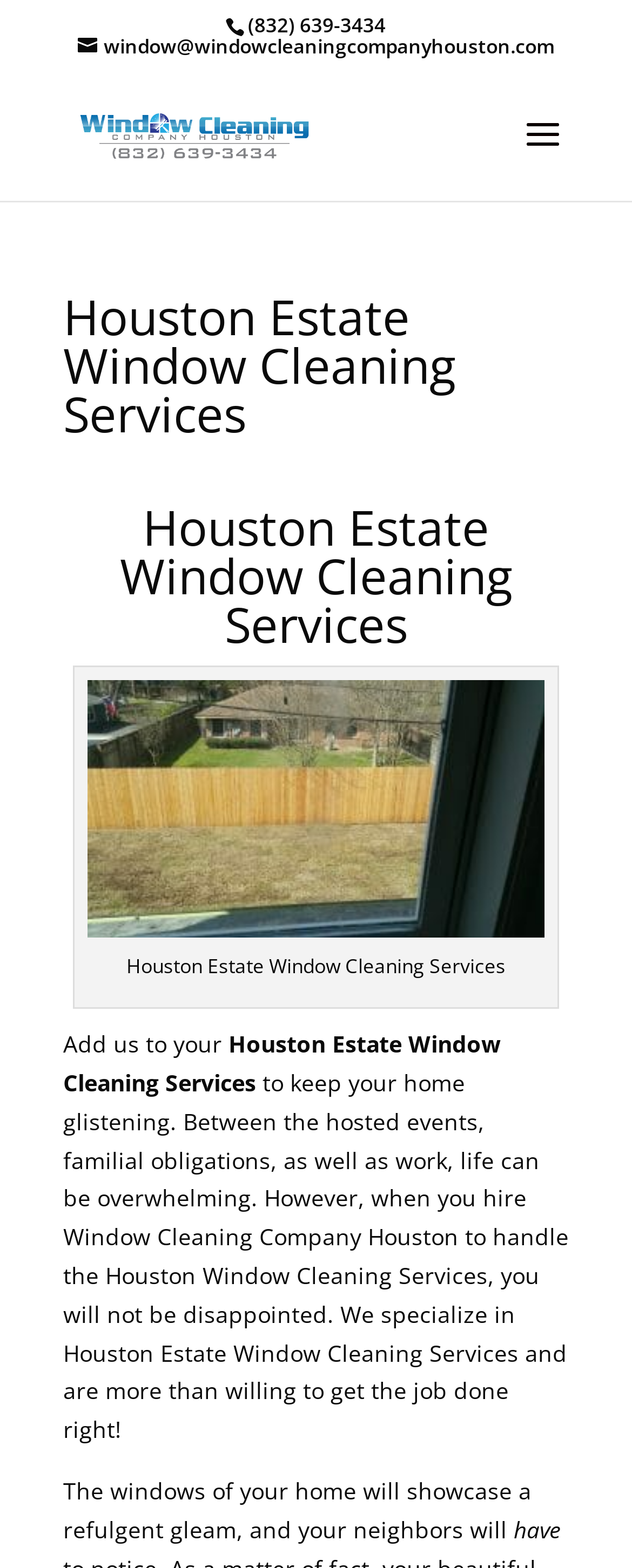Given the description "alt="Window Cleaning Company Houston"", determine the bounding box of the corresponding UI element.

[0.108, 0.077, 0.508, 0.094]